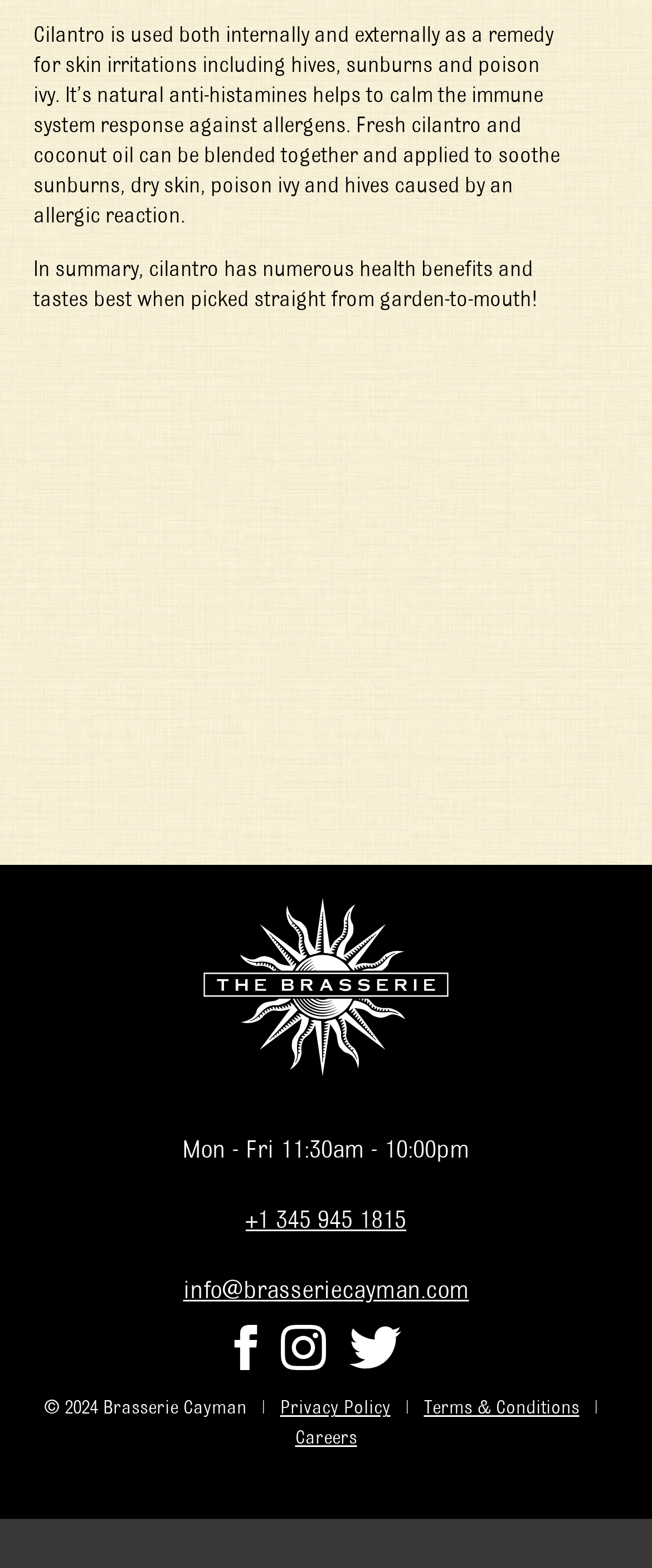Look at the image and write a detailed answer to the question: 
How can I contact Brasserie Cayman?

The webpage provides a phone number '+1 345 945 1815' and an email address 'info@brasseriecayman.com' to contact Brasserie Cayman.